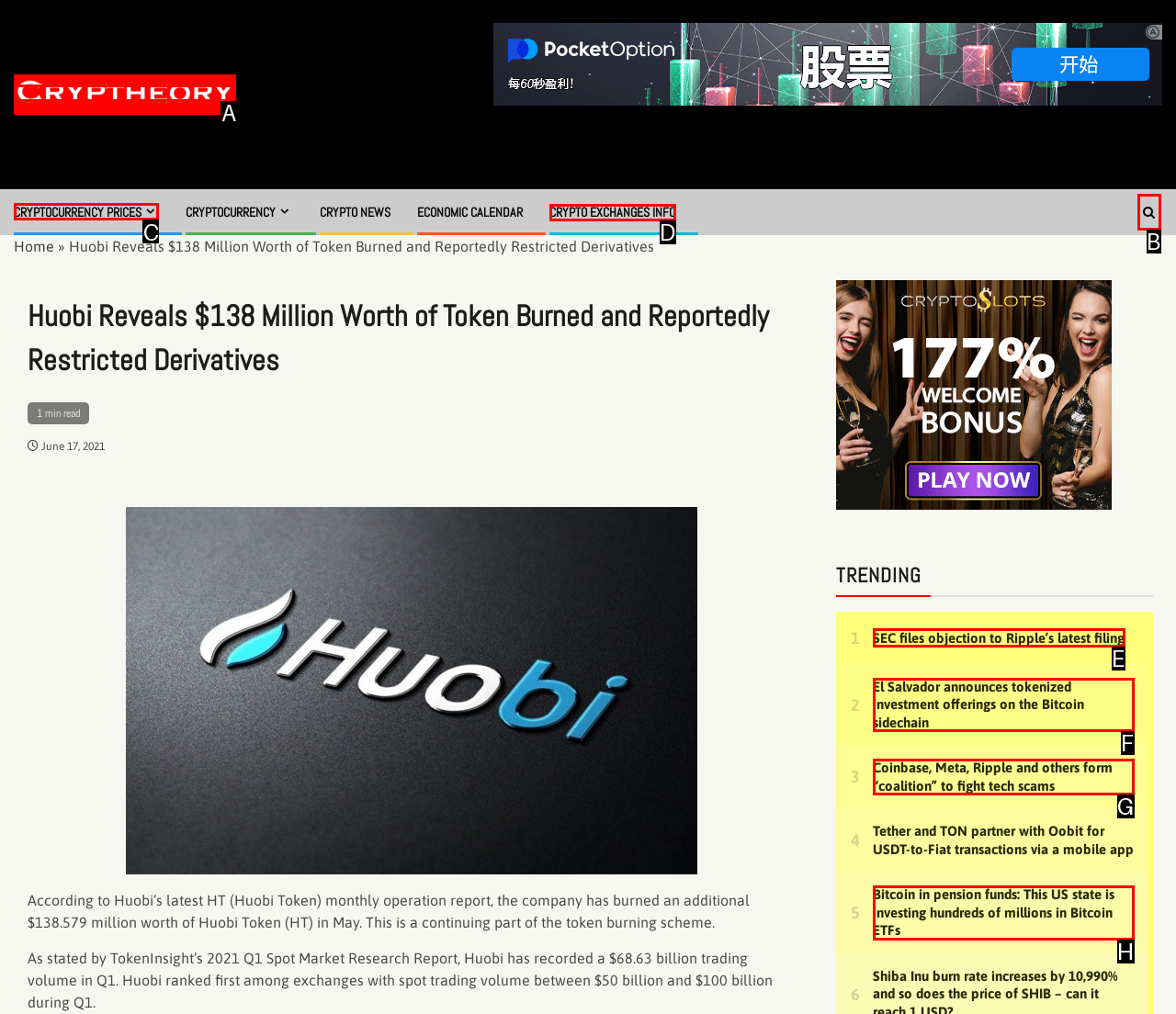Which UI element should be clicked to perform the following task: View cryptocurrency prices? Answer with the corresponding letter from the choices.

C